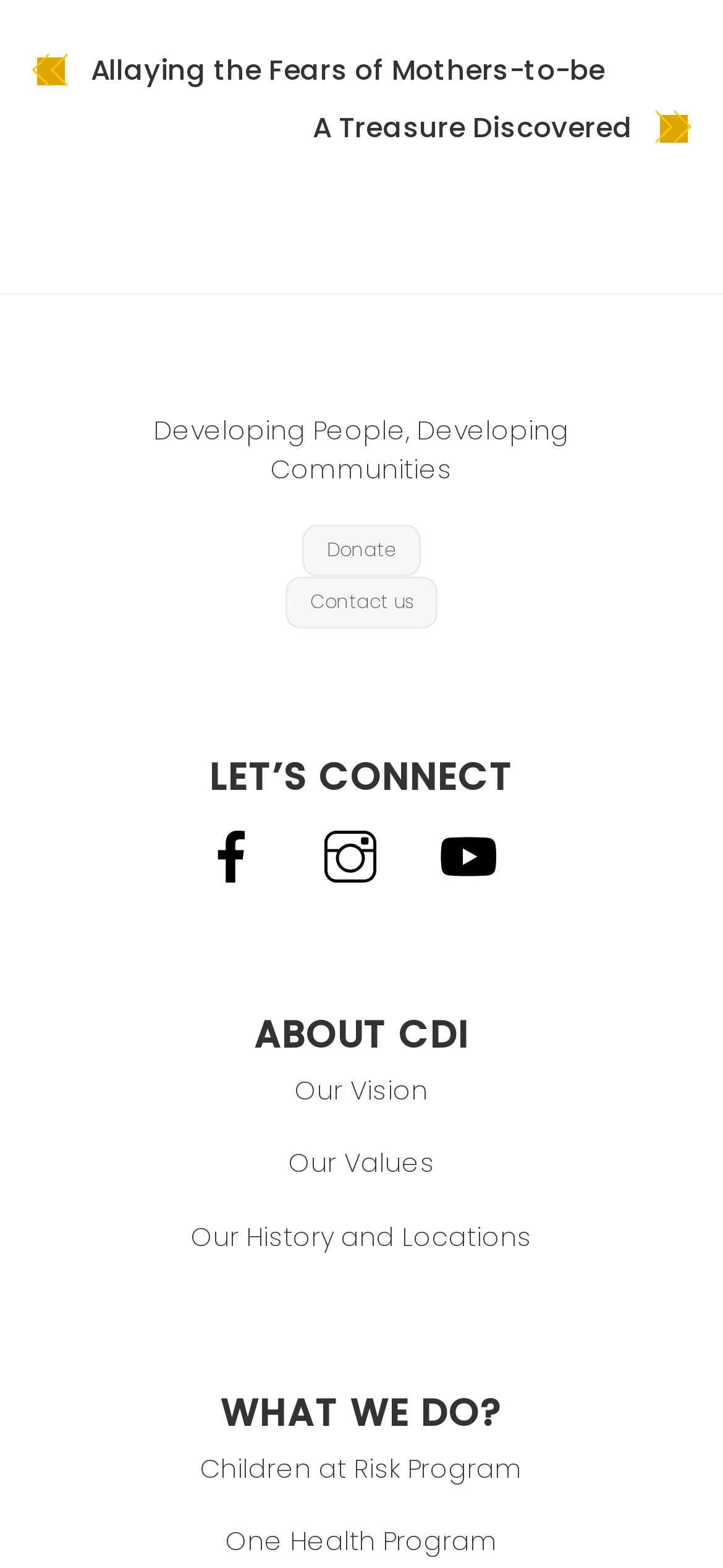Locate the bounding box coordinates of the area to click to fulfill this instruction: "Contact us for more information". The bounding box should be presented as four float numbers between 0 and 1, in the order [left, top, right, bottom].

[0.394, 0.368, 0.605, 0.401]